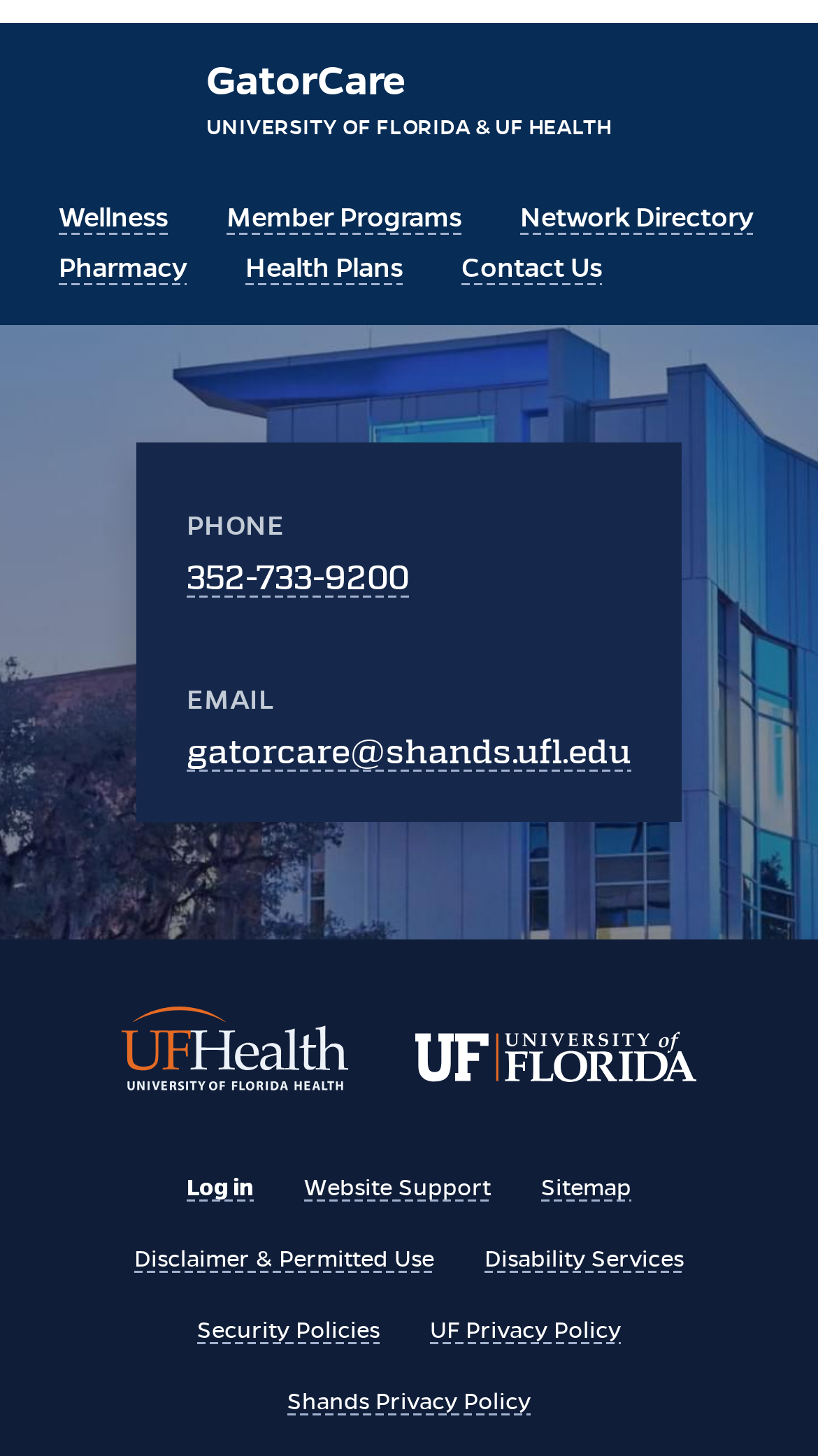Provide a short answer to the following question with just one word or phrase: What is the name of the university?

University of Florida